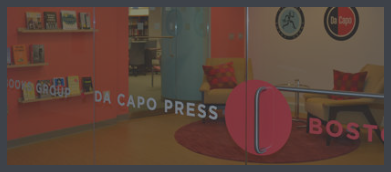Craft a detailed explanation of the image.

The image showcases the welcoming entrance of Da Capo Press in Boston, which features an inviting modern design. The glass doors prominently display the name "DA CAPO PRESS" alongside the word "BOSTON," highlighted in a stylish graphic format. Behind the glass, a warm interior is revealed, accentuated by a vibrant pink wall, creating a lively atmosphere. Two comfortable seating arrangements, adorned with red and white cushions, invite visitors to relax. A neatly organized bookshelf filled with various books is visible on the left, indicating the literary focus of the publishing company. This space reflects a contemporary, professional yet cozy ambiance, perfect for fostering creativity and collaboration in the publishing industry.